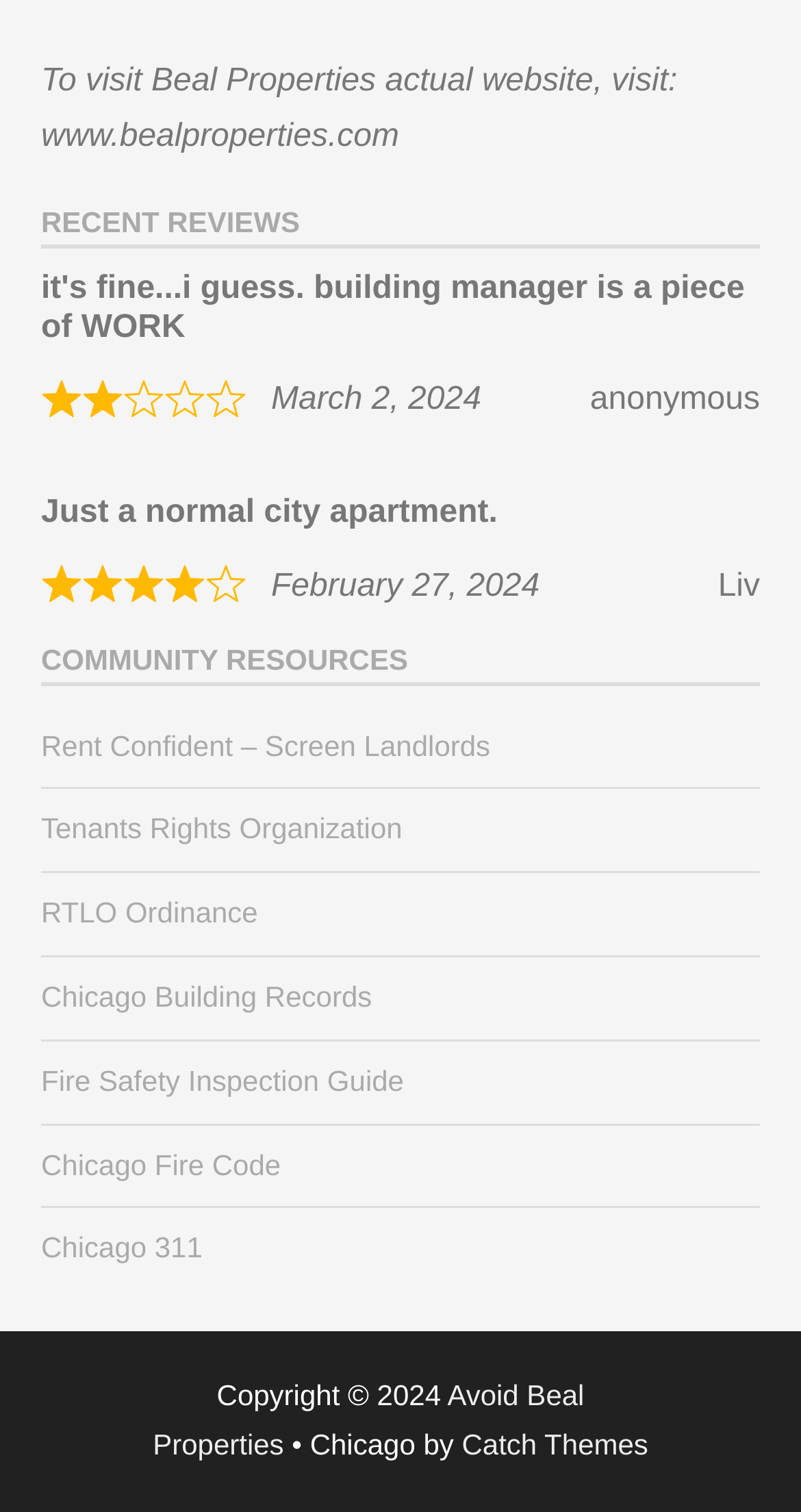Determine the bounding box of the UI element mentioned here: "Chicago 311". The coordinates must be in the format [left, top, right, bottom] with values ranging from 0 to 1.

[0.051, 0.814, 0.253, 0.836]